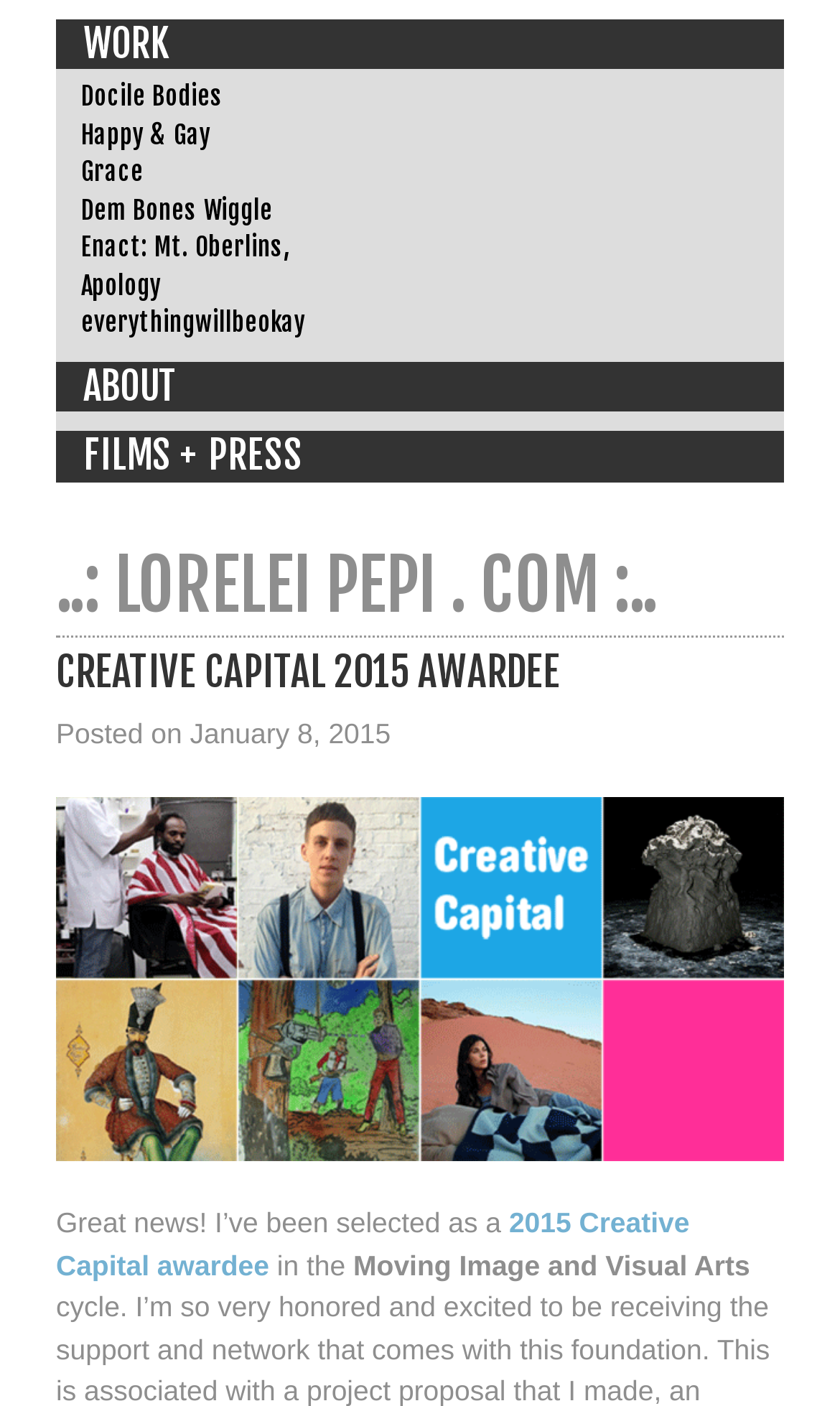Please determine the bounding box coordinates, formatted as (top-left x, top-left y, bottom-right x, bottom-right y), with all values as floating point numbers between 0 and 1. Identify the bounding box of the region described as: Shopping

None